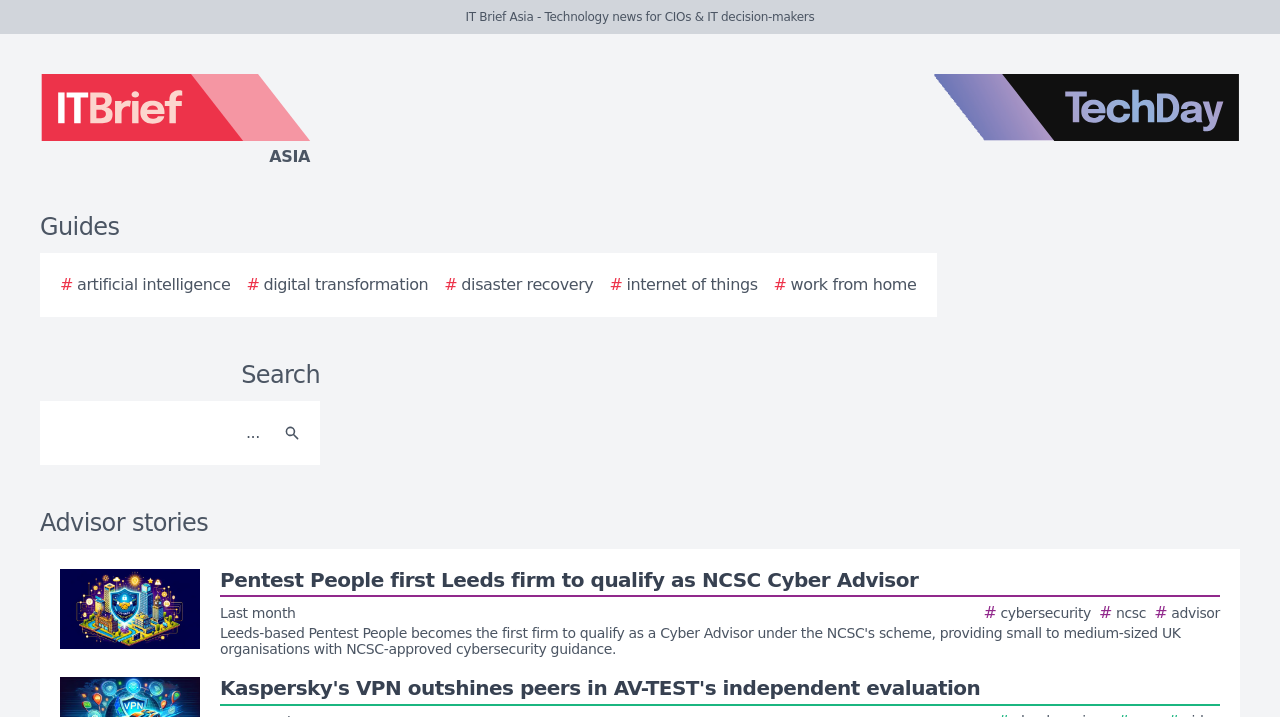What is the topic of the first story?
Kindly offer a comprehensive and detailed response to the question.

The first story is about Pentest People becoming the first firm to qualify as a Cyber Advisor under the NCSC's scheme, providing small to medium-sized UK organisations with NCSC-approved cybersecurity guidance.